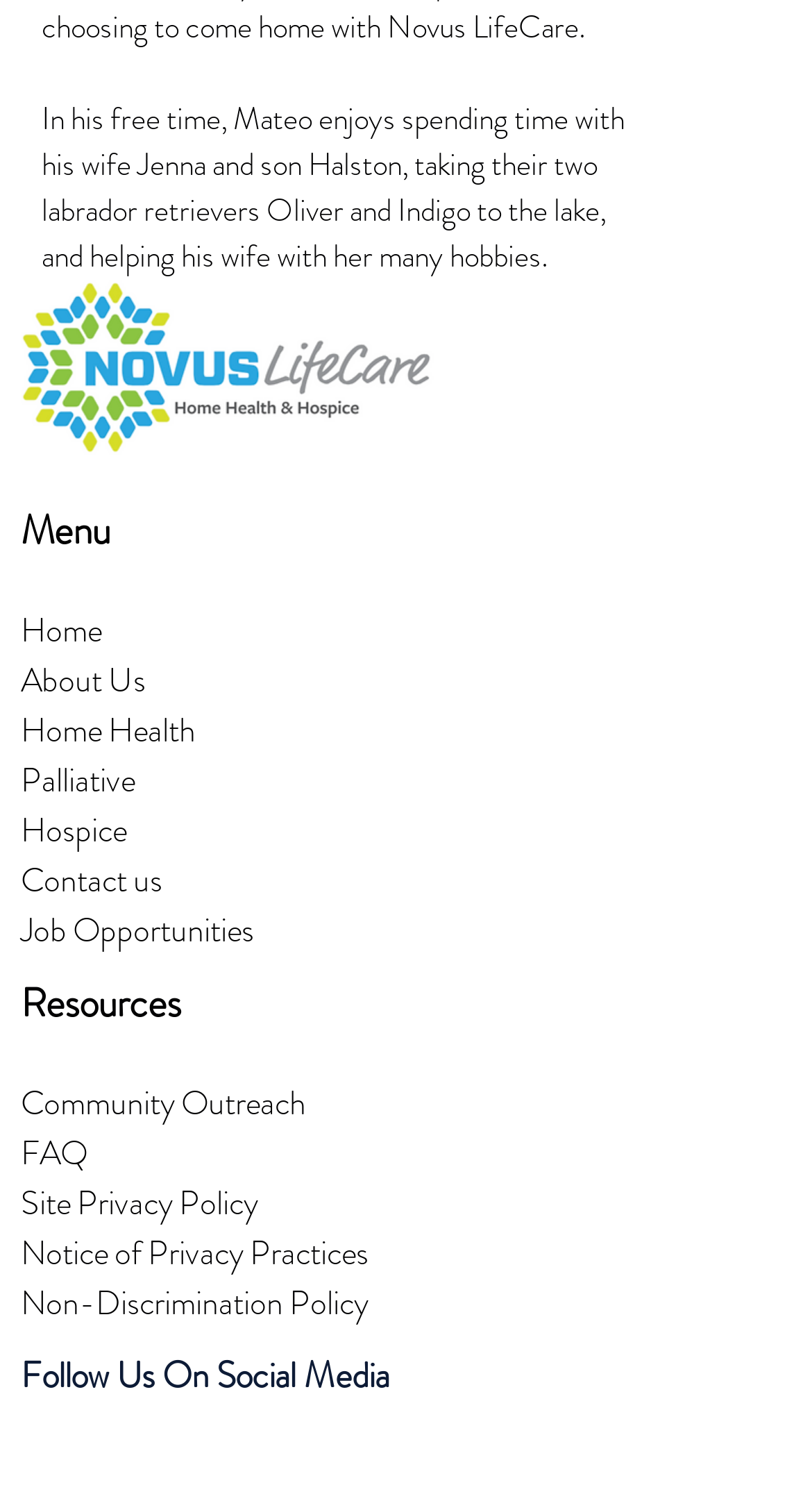What is Mateo's wife's name?
Using the information from the image, answer the question thoroughly.

The answer can be found in the StaticText element with the OCR text 'In his free time, Mateo enjoys spending time with his wife Jenna and son Halston, taking their two labrador retrievers Oliver and Indigo to the lake, and helping his wife with her many hobbies.'